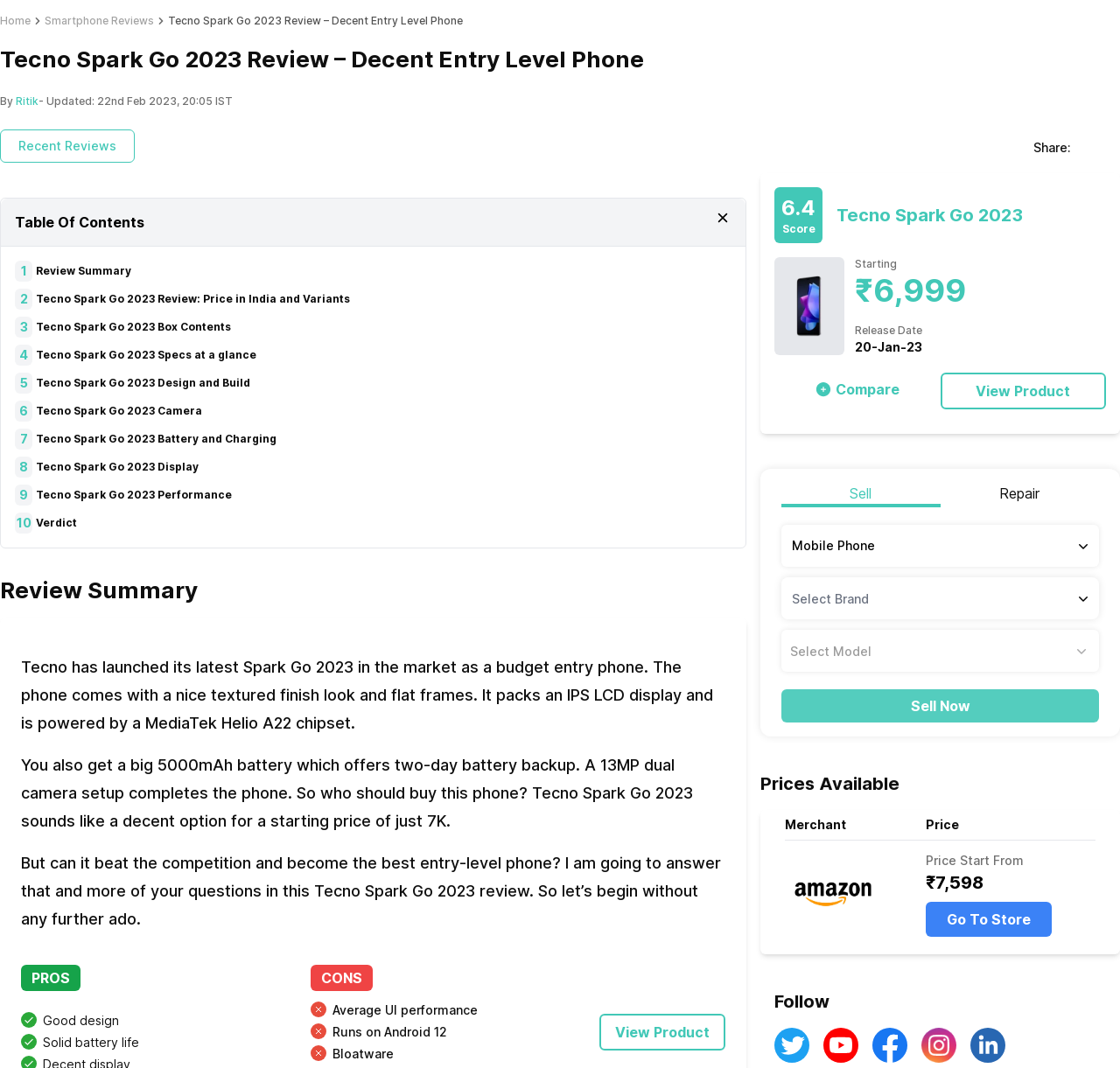Describe the entire webpage, focusing on both content and design.

This webpage is a review of the Tecno Spark Go 2023 phone. At the top, there is a navigation breadcrumb with links to "Home" and "Smartphone Reviews". Below that, there is a heading with the title of the review, "Tecno Spark Go 2023 Review – Decent Entry Level Phone". The author's name, "Ritik", and the date of the review, "22nd Feb 2023, 20:05 IST", are also displayed.

On the top-right corner, there are social media sharing links, including Facebook, Twitter, and WhatsApp. Below that, there are two prominent calls-to-action: "Buy your dream phone" and "Get your best price for your old phone", each with an accompanying image.

The main content of the review is divided into sections, with headings such as "Review Summary", "Tecno Spark Go 2023 Review: Price in India and Variants", "Tecno Spark Go 2023 Box Contents", and so on. Each section has a brief summary of the phone's features and specifications.

There are several images on the page, including a picture of the phone itself, as well as icons for social media platforms. The page also has a table of contents on the left side, allowing users to quickly navigate to different sections of the review.

In the middle of the page, there is a section with the phone's specifications, including its price, release date, and score. There are also buttons to compare the phone with others and to view the product.

Towards the bottom of the page, there is a tab list with options to "Sell" or "Repair" the phone. The "Sell" tab is selected by default, and it displays a form to select the phone's model and condition, with a button to "Sell Now".

The page also has a section with prices from different merchants, along with a "Go To Store" link. Finally, there are links to follow the website on social media platforms such as Twitter, YouTube, Facebook, Instagram, and LinkedIn.